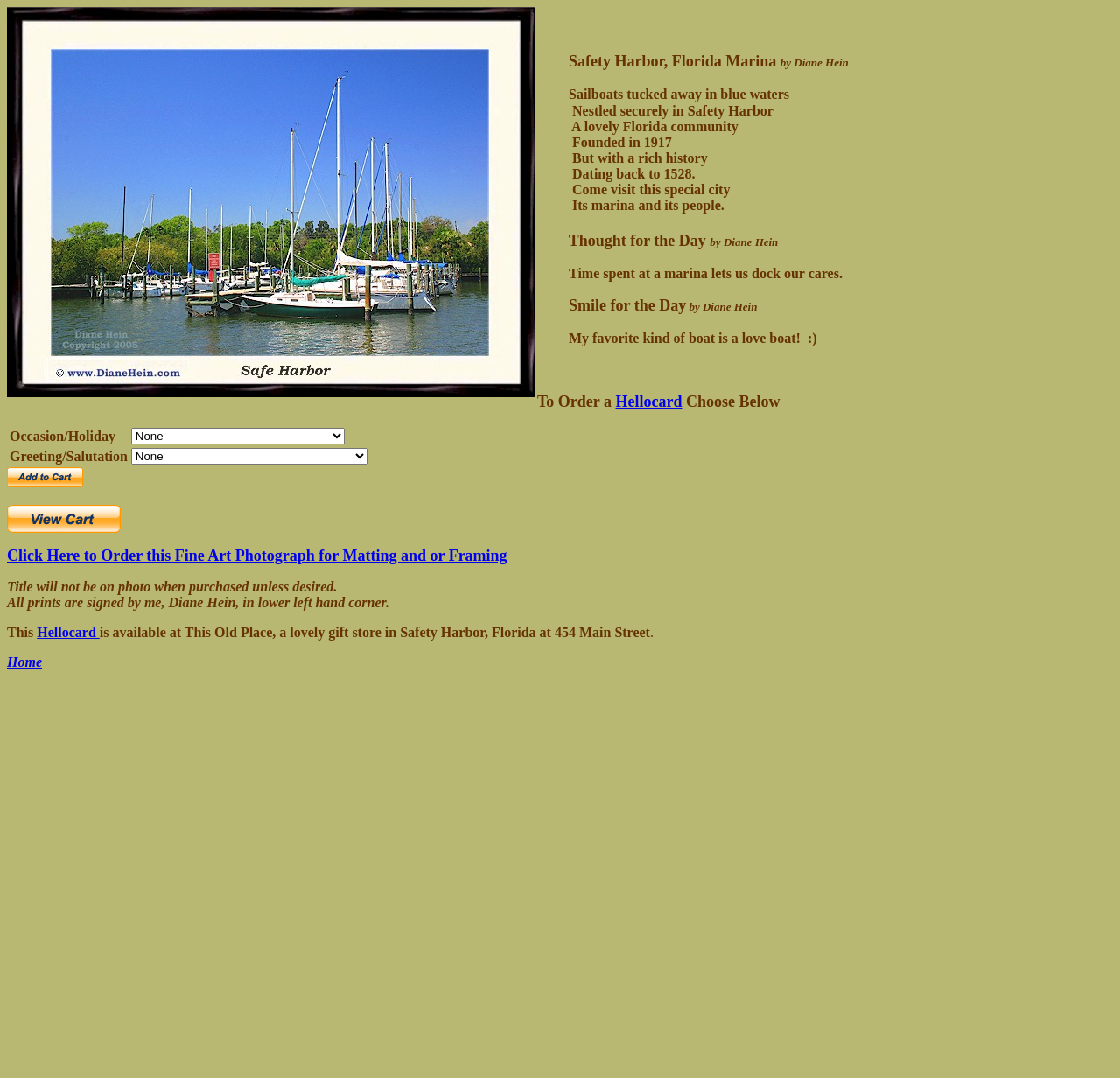Pinpoint the bounding box coordinates for the area that should be clicked to perform the following instruction: "Make a payment with PayPal".

[0.006, 0.433, 0.074, 0.452]